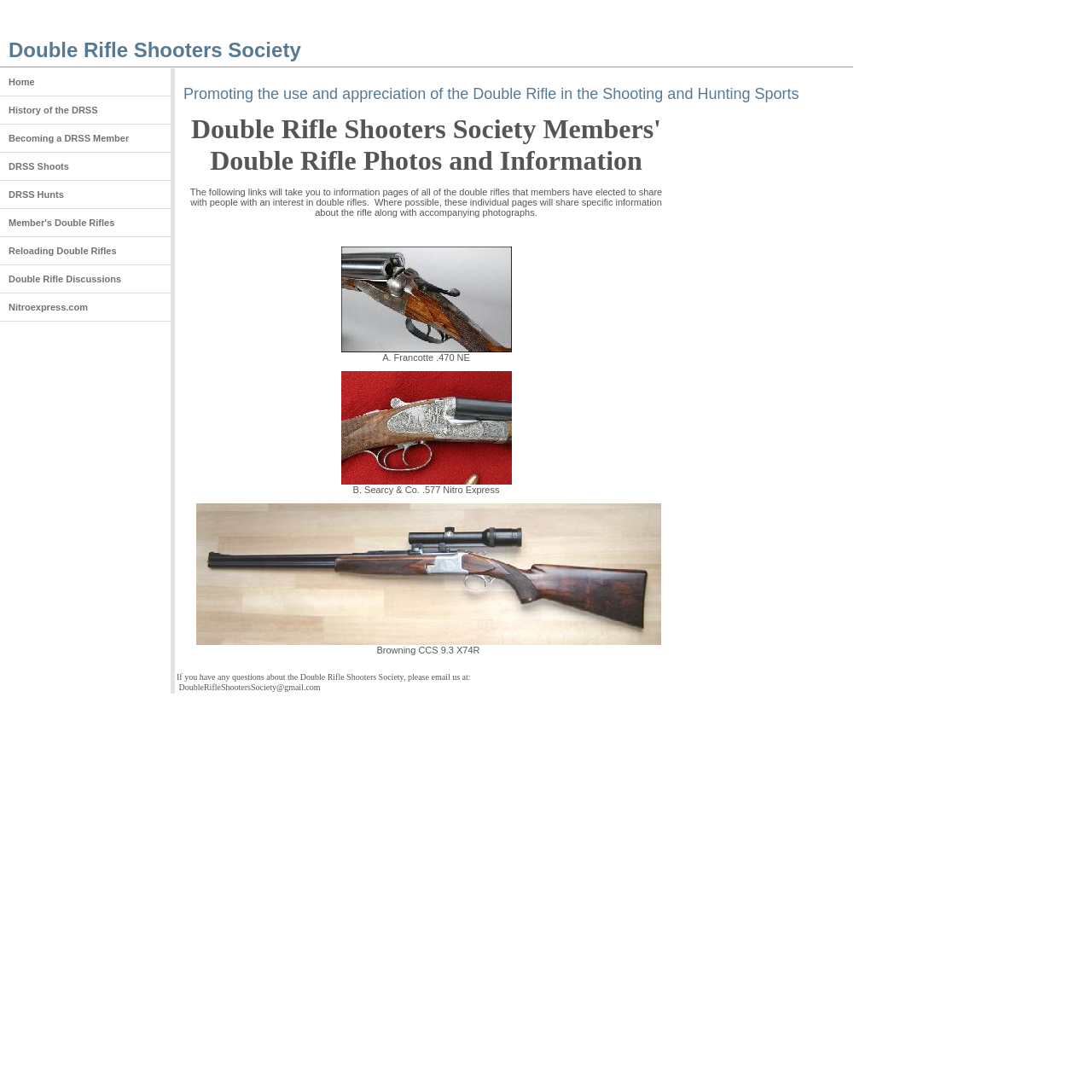Find the bounding box coordinates of the element's region that should be clicked in order to follow the given instruction: "Learn more about the artwork 'Ren!' by Kelly, Daniel". The coordinates should consist of four float numbers between 0 and 1, i.e., [left, top, right, bottom].

None